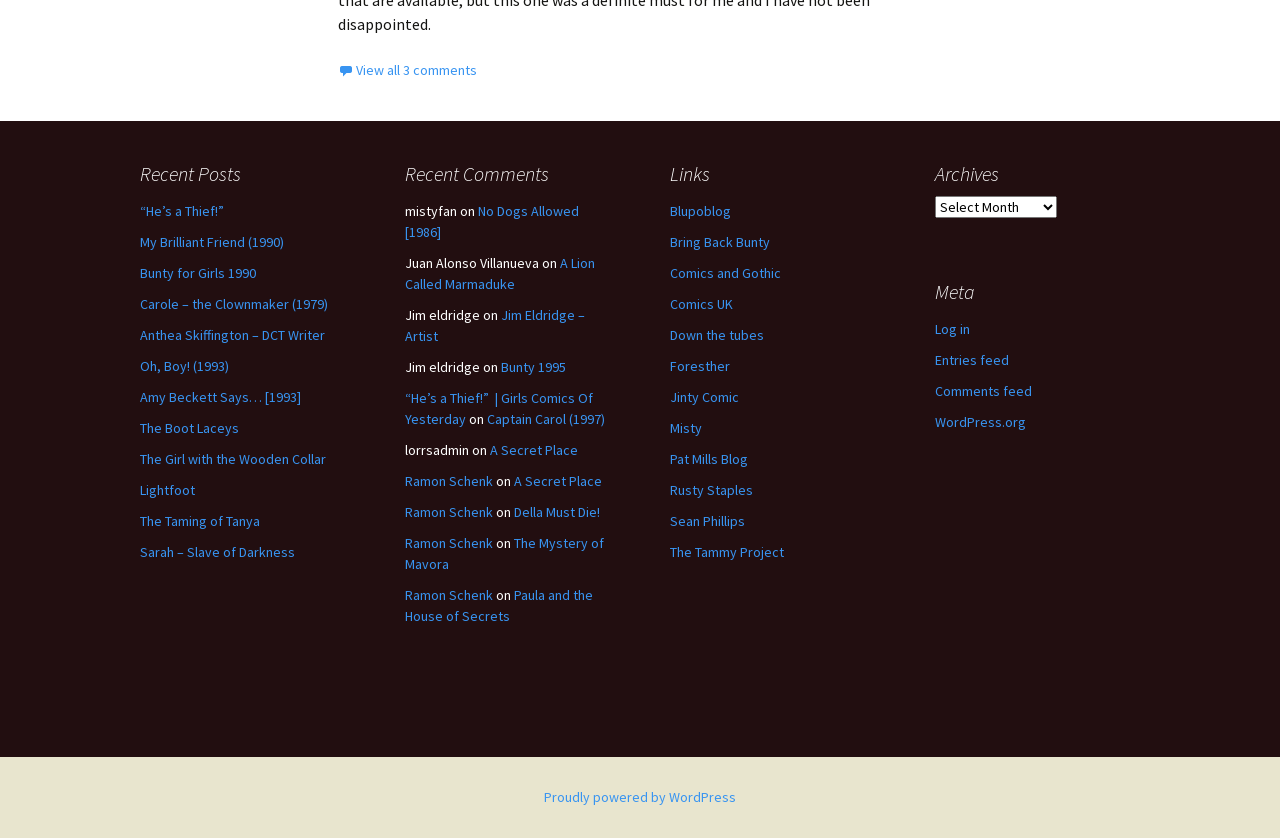What is the title of the 'Recent Posts' section?
Provide a thorough and detailed answer to the question.

I found the title of the 'Recent Posts' section by looking at the heading element with the text 'Recent Posts' which is located at the top of the section.